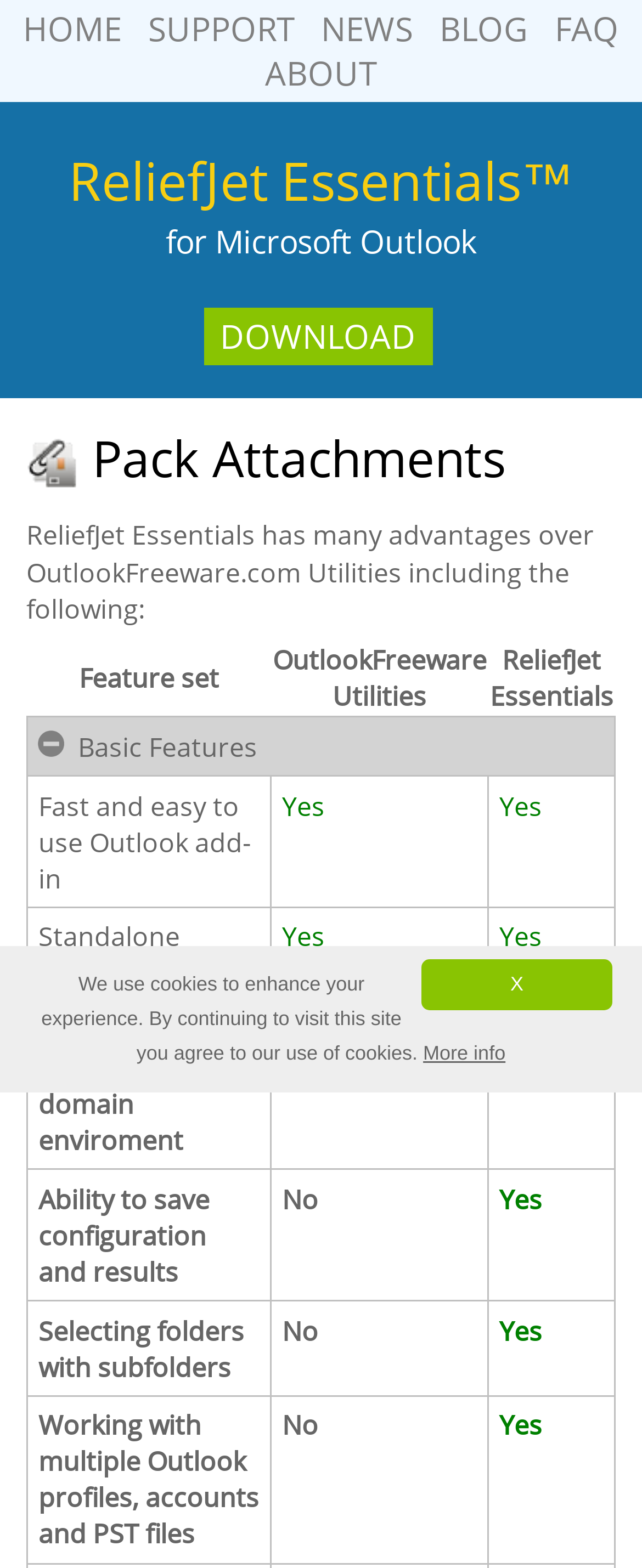Give a one-word or one-phrase response to the question:
What is the first feature compared in the table?

Basic Features